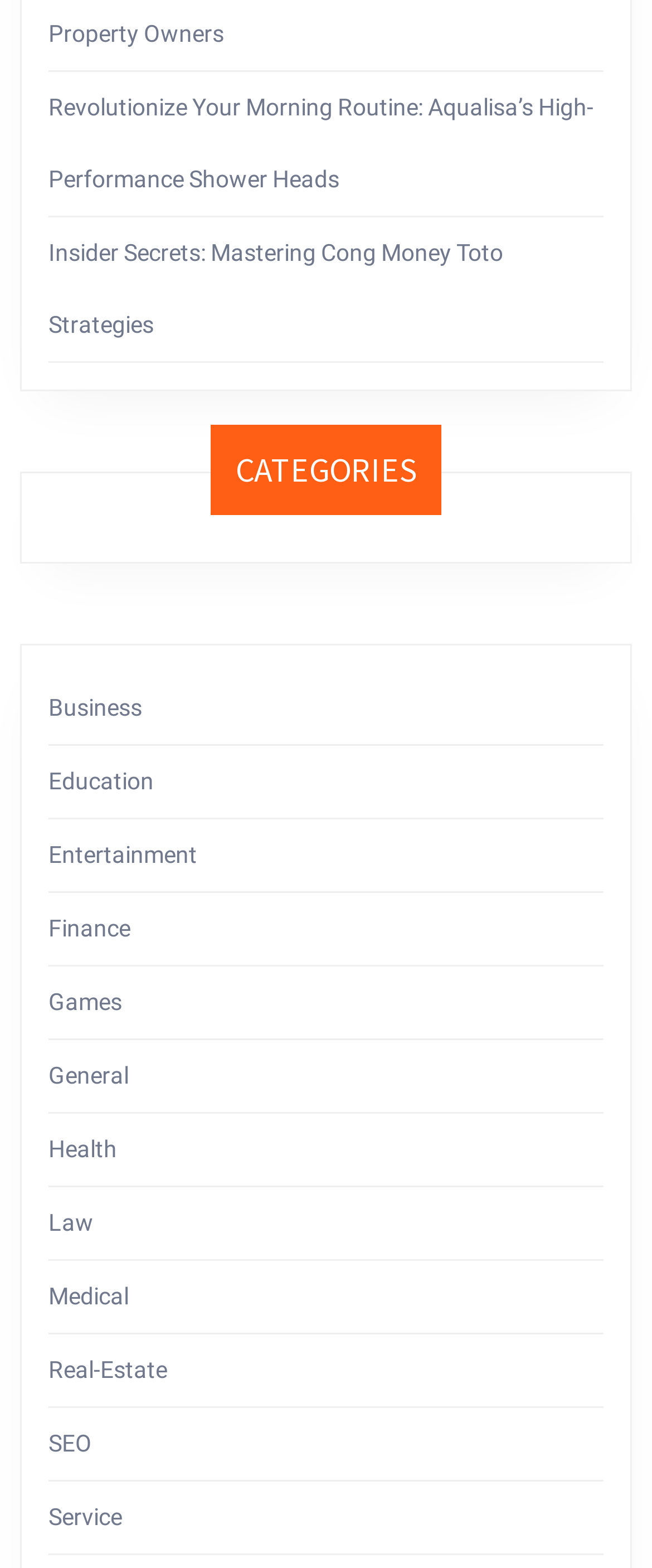Could you please study the image and provide a detailed answer to the question:
What is the text of the first link on the webpage?

The first link on the webpage is located at [0.074, 0.06, 0.91, 0.122] and has the text 'Revolutionize Your Morning Routine: Aqualisa’s High-Performance Shower Heads'.